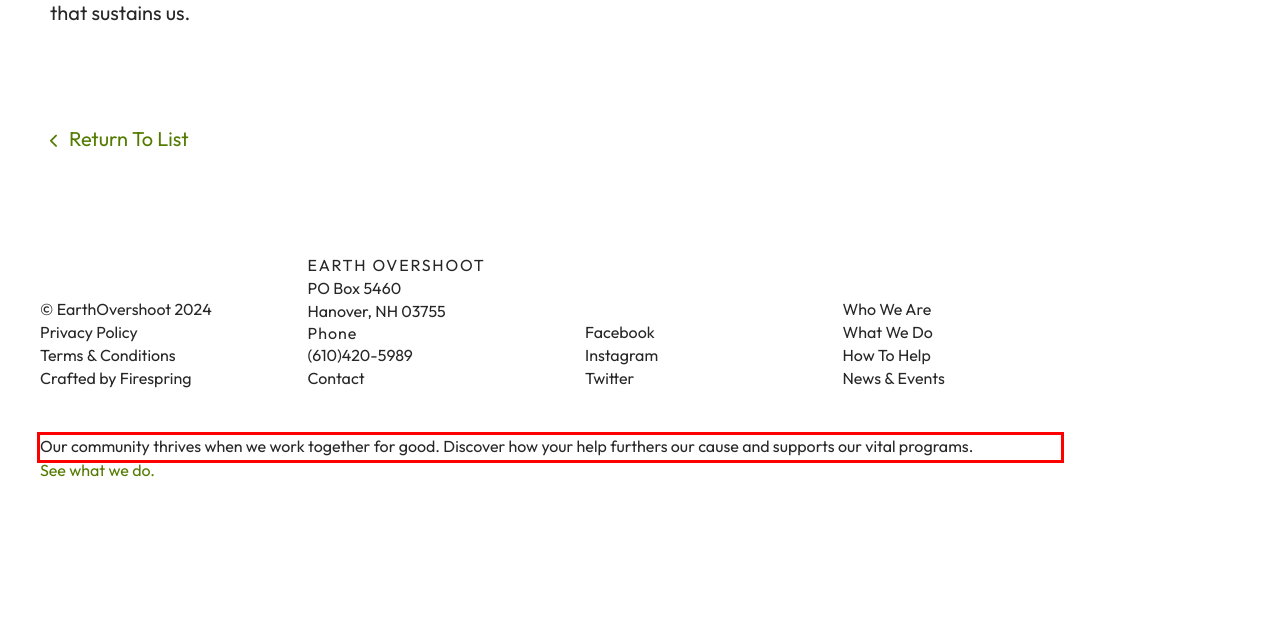Please analyze the screenshot of a webpage and extract the text content within the red bounding box using OCR.

Our community thrives when we work together for good. Discover how your help furthers our cause and supports our vital programs.